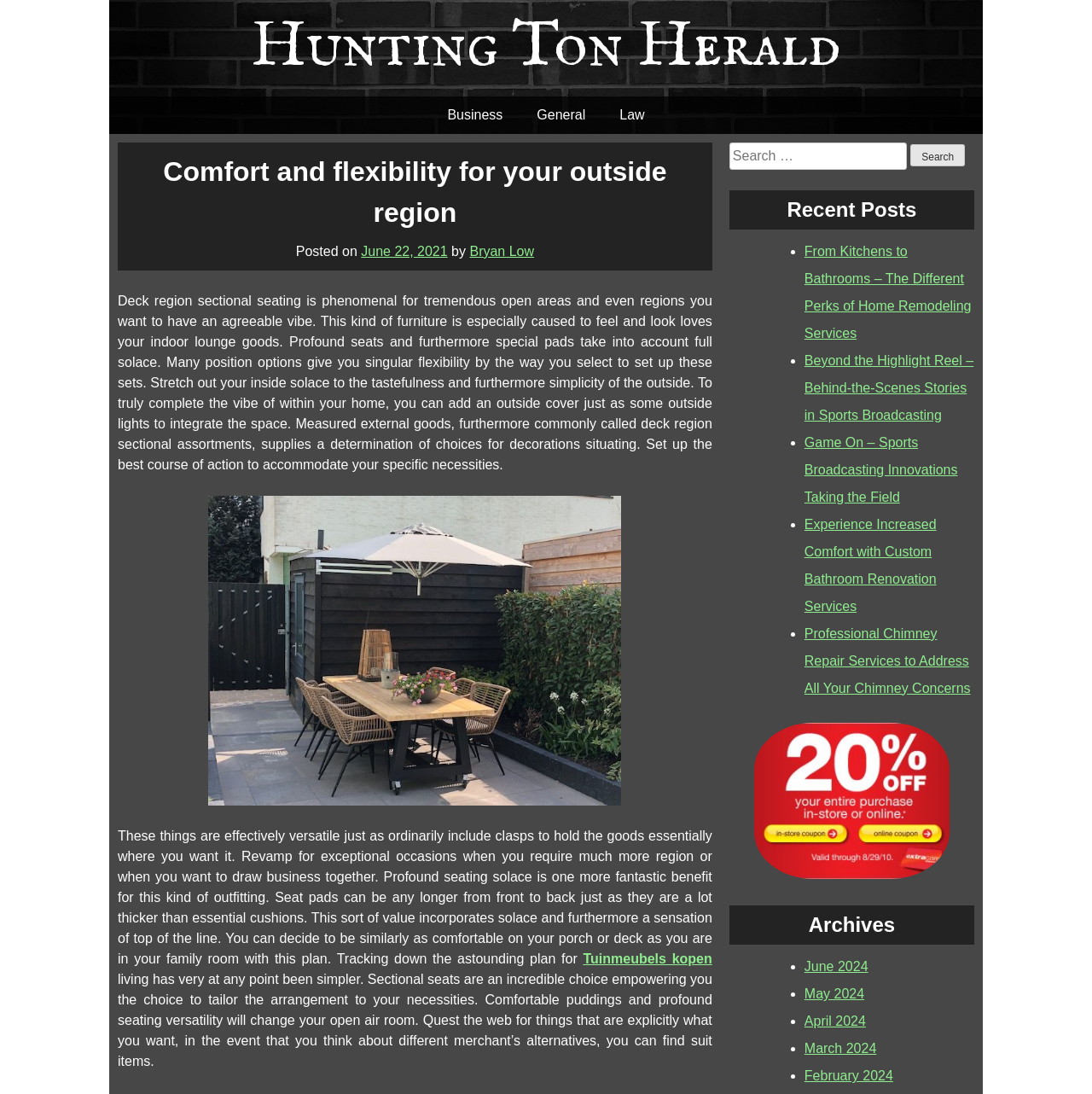Identify the bounding box coordinates for the UI element described as follows: Law. Use the format (top-left x, top-left y, bottom-right x, bottom-right y) and ensure all values are floating point numbers between 0 and 1.

[0.552, 0.088, 0.606, 0.122]